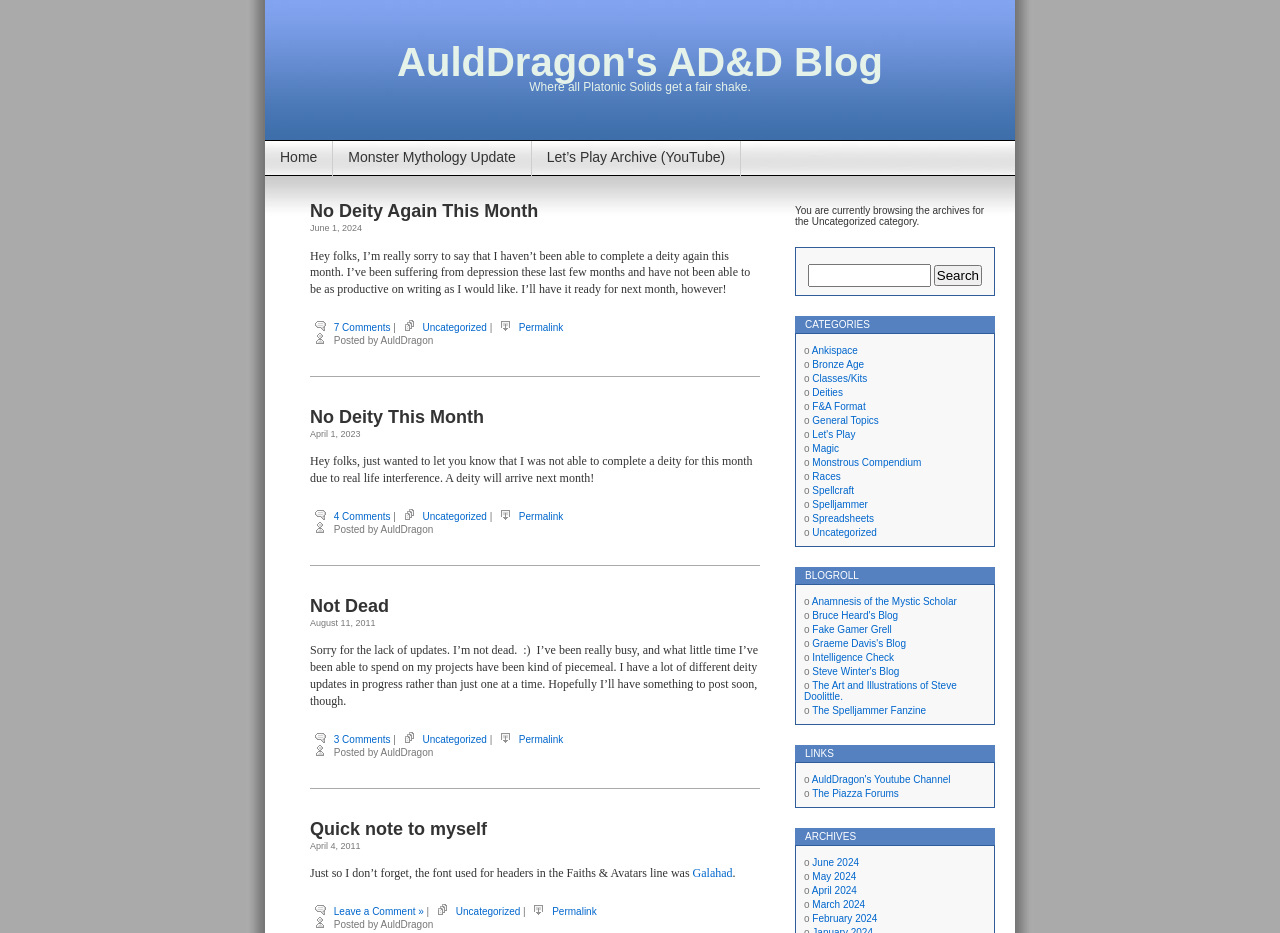What is the purpose of the textbox in the webpage?
Using the image as a reference, give a one-word or short phrase answer.

Search